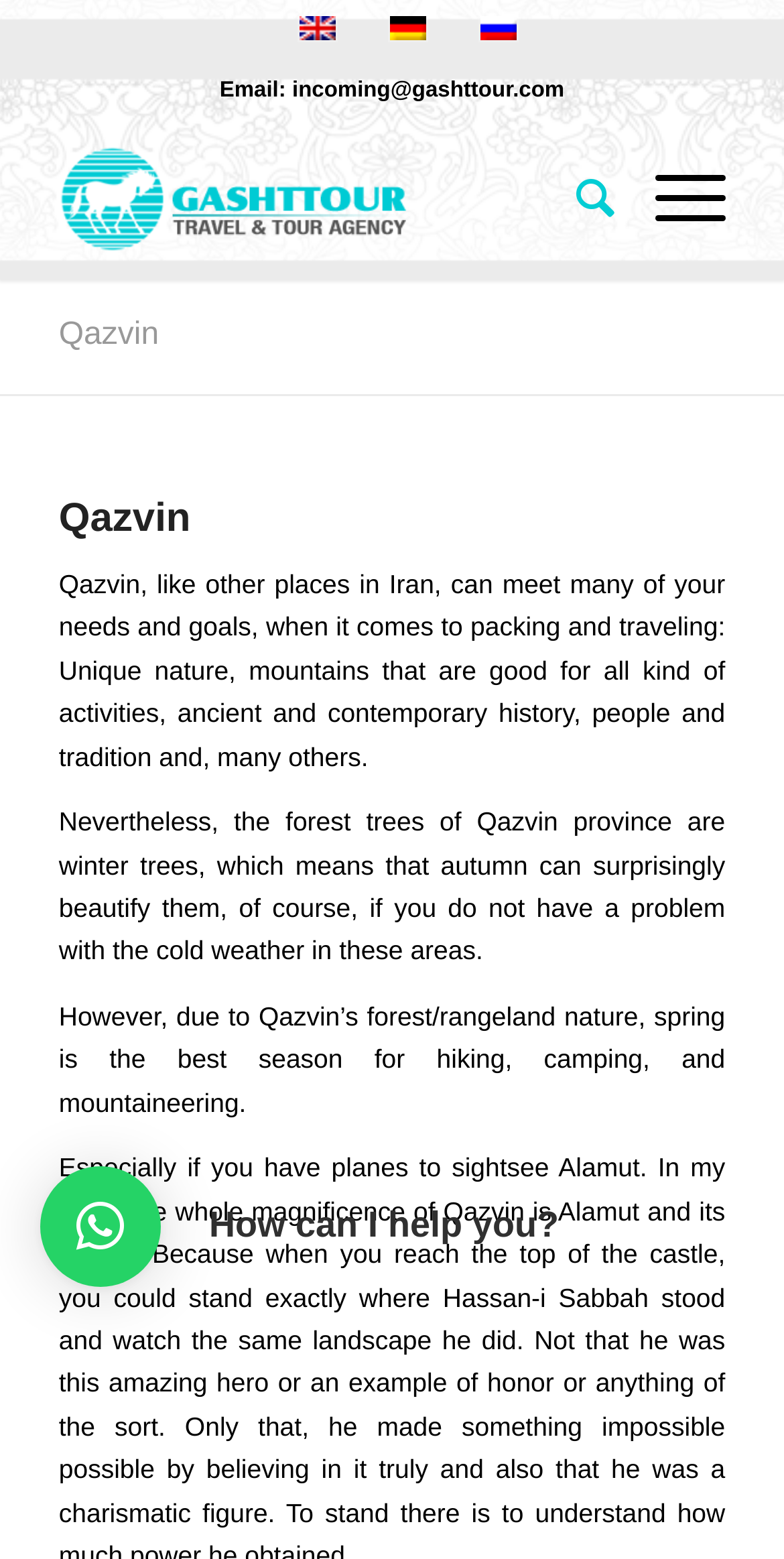Generate a comprehensive description of the webpage content.

The webpage is about Qazvin, a city in Iran, and its tour packages. At the top left corner, there are three language options: English, Deutsch, and Русский, each accompanied by a small flag icon. Below these options, there is an email address, "incoming@gashttour.com", preceded by the label "Email:". 

To the right of the email address, there is a large banner with a link to "Best Iran Tour Packages 2024", which includes an image. Below the banner, there is a search bar and a menu item labeled "Menu". 

The main content of the webpage is divided into sections, each with a heading "Qazvin". The first section describes Qazvin as a city that can meet various needs and goals, highlighting its unique nature, mountains, history, people, and traditions. The second section talks about the beauty of Qazvin's forest trees during autumn, while the third section recommends spring as the best season for outdoor activities like hiking, camping, and mountaineering. 

At the bottom left corner, there is a button with a chat icon and the text "How can I help you?".